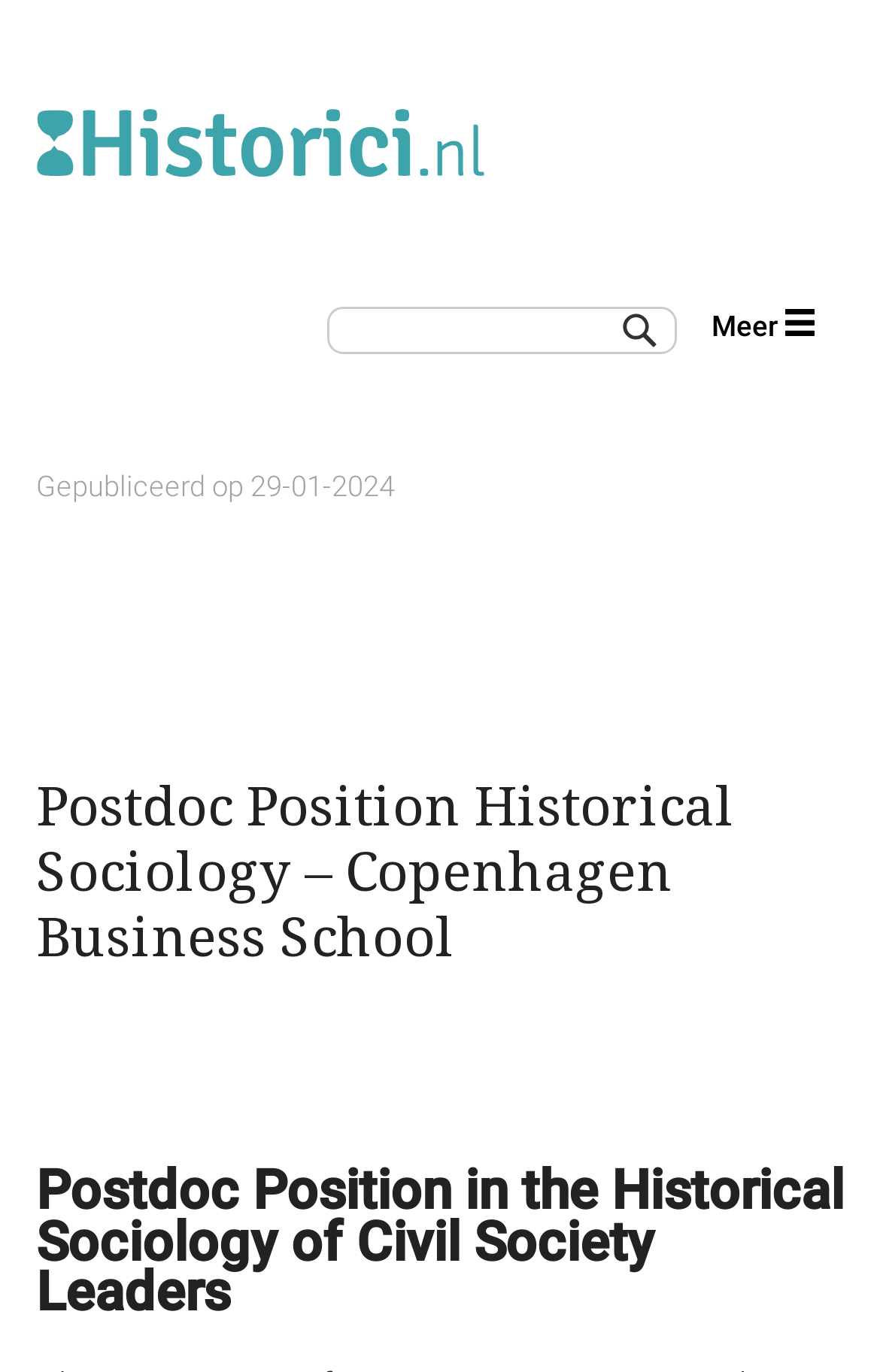Mark the bounding box of the element that matches the following description: "Meer".

[0.809, 0.226, 0.926, 0.25]